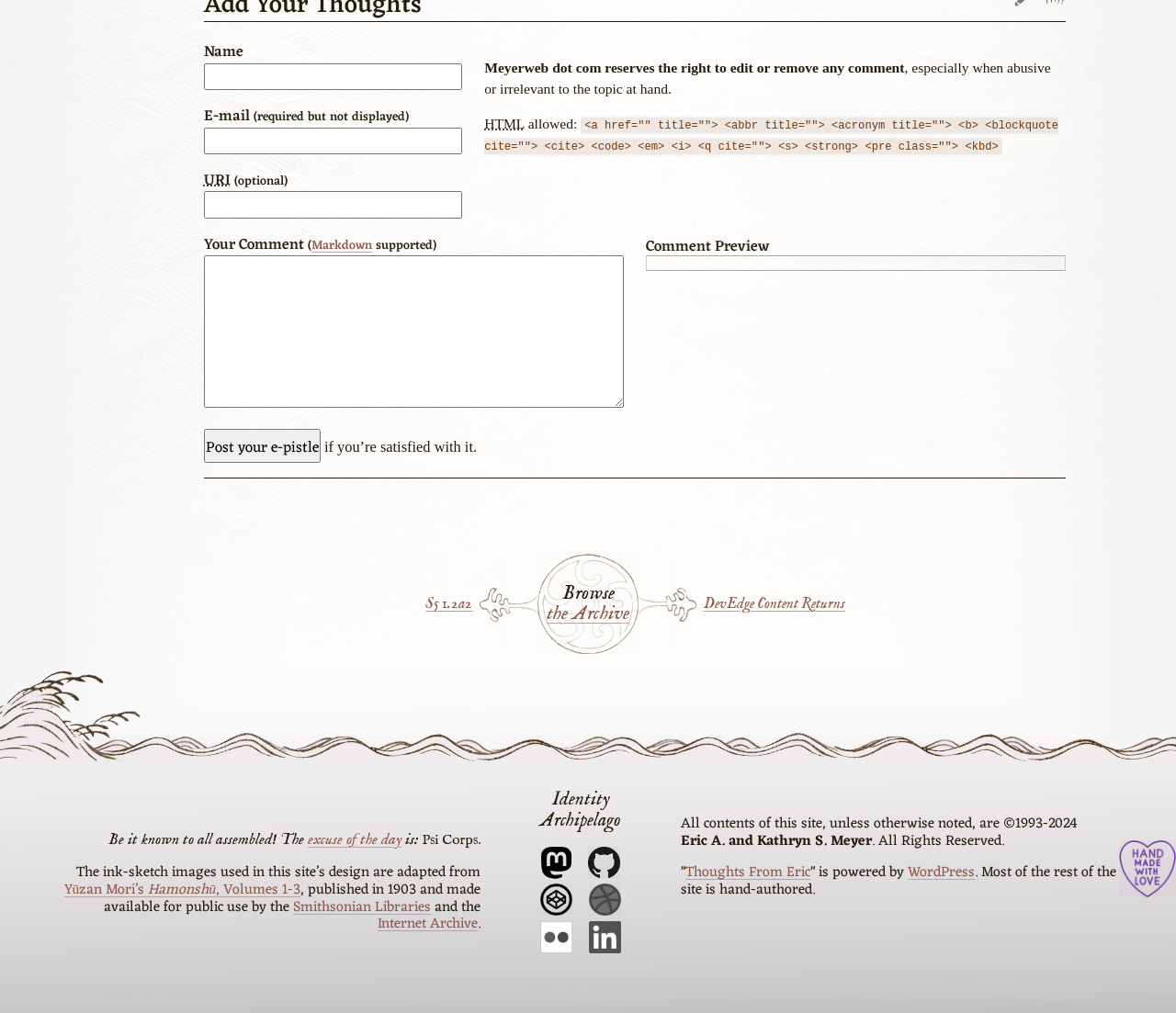Show the bounding box coordinates for the element that needs to be clicked to execute the following instruction: "Browse the Archive". Provide the coordinates in the form of four float numbers between 0 and 1, i.e., [left, top, right, bottom].

[0.456, 0.547, 0.544, 0.646]